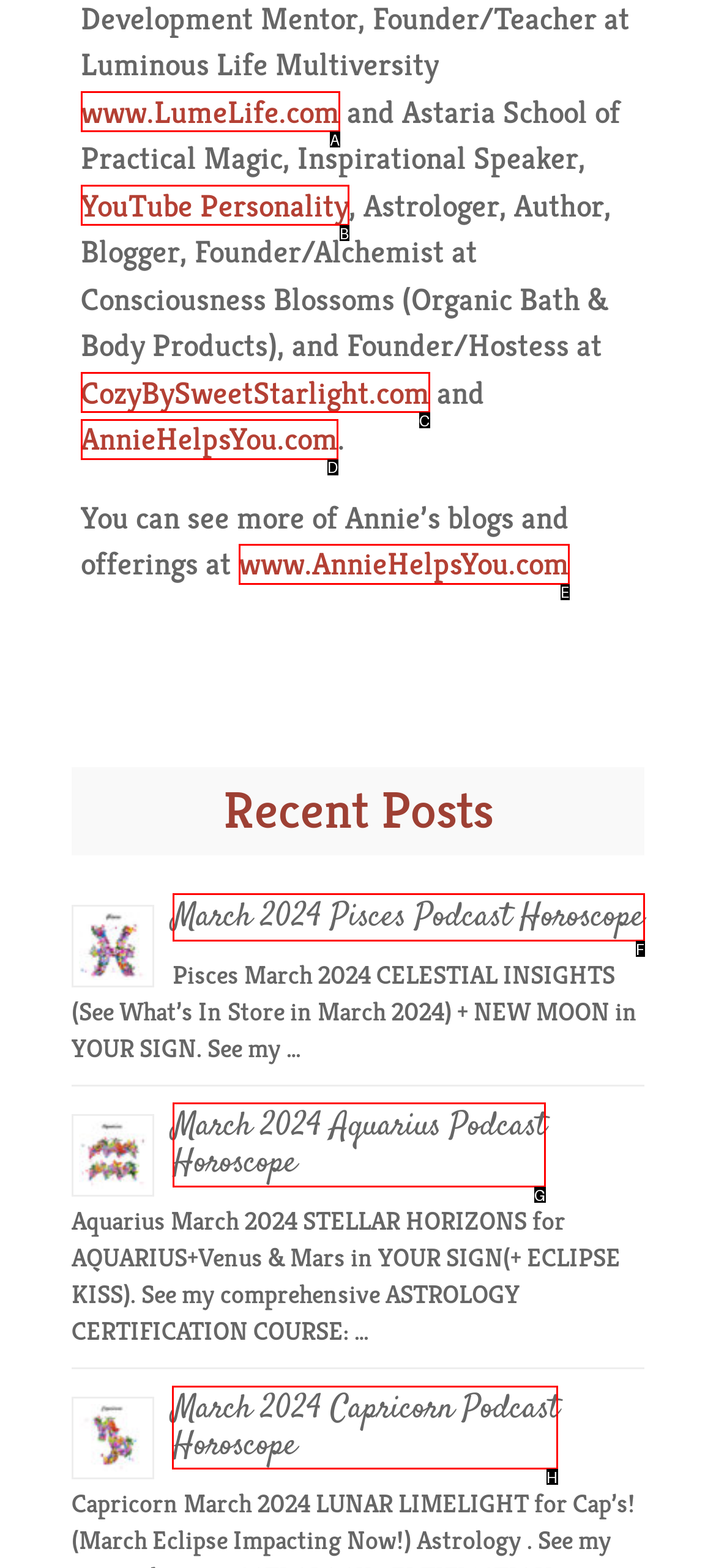Identify the correct letter of the UI element to click for this task: view March 2024 Capricorn Podcast Horoscope
Respond with the letter from the listed options.

H